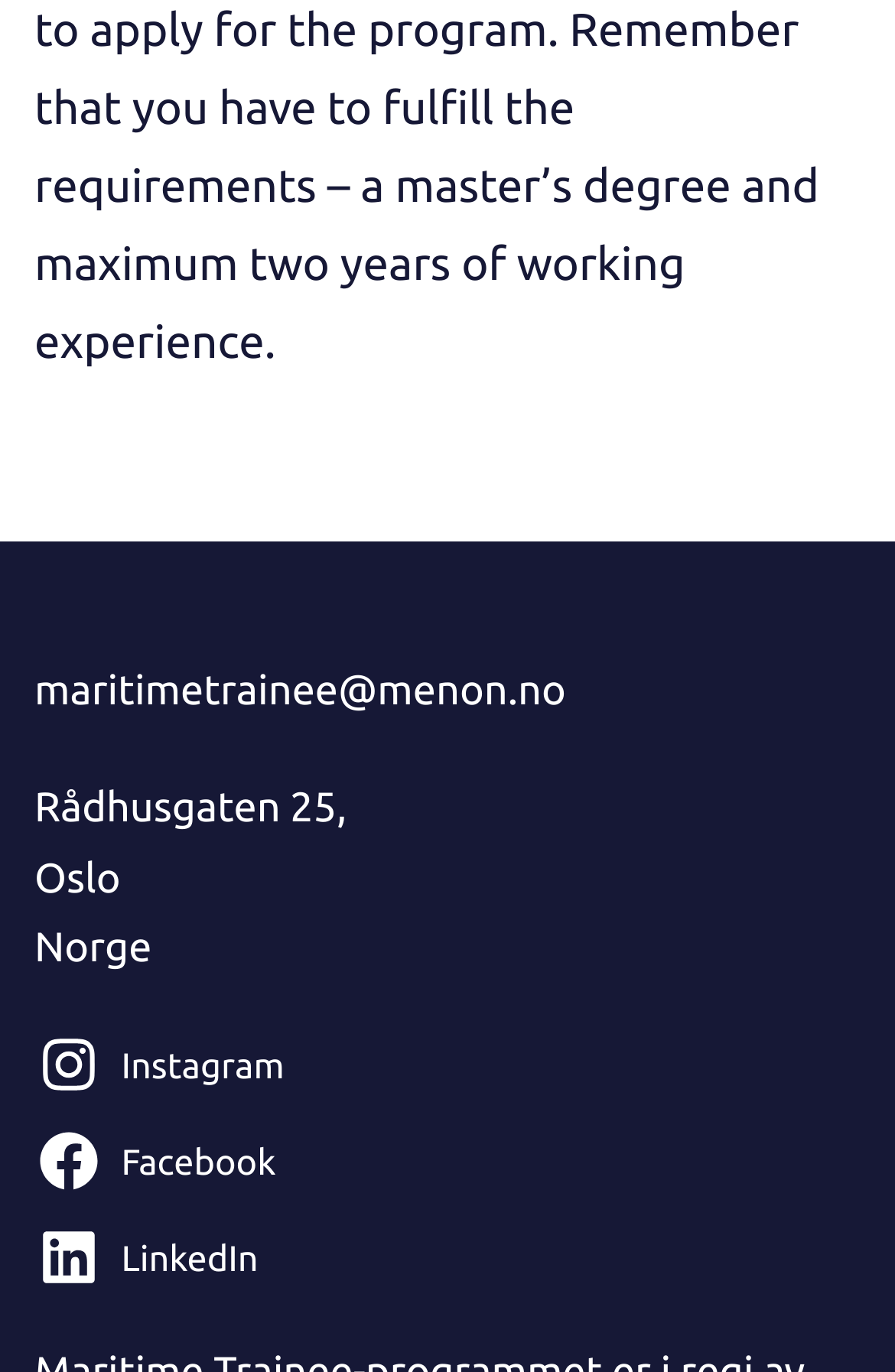Observe the image and answer the following question in detail: What is the email address provided?

The email address is found in the top section of the webpage, which is 'maritimetrainee@menon.no'.